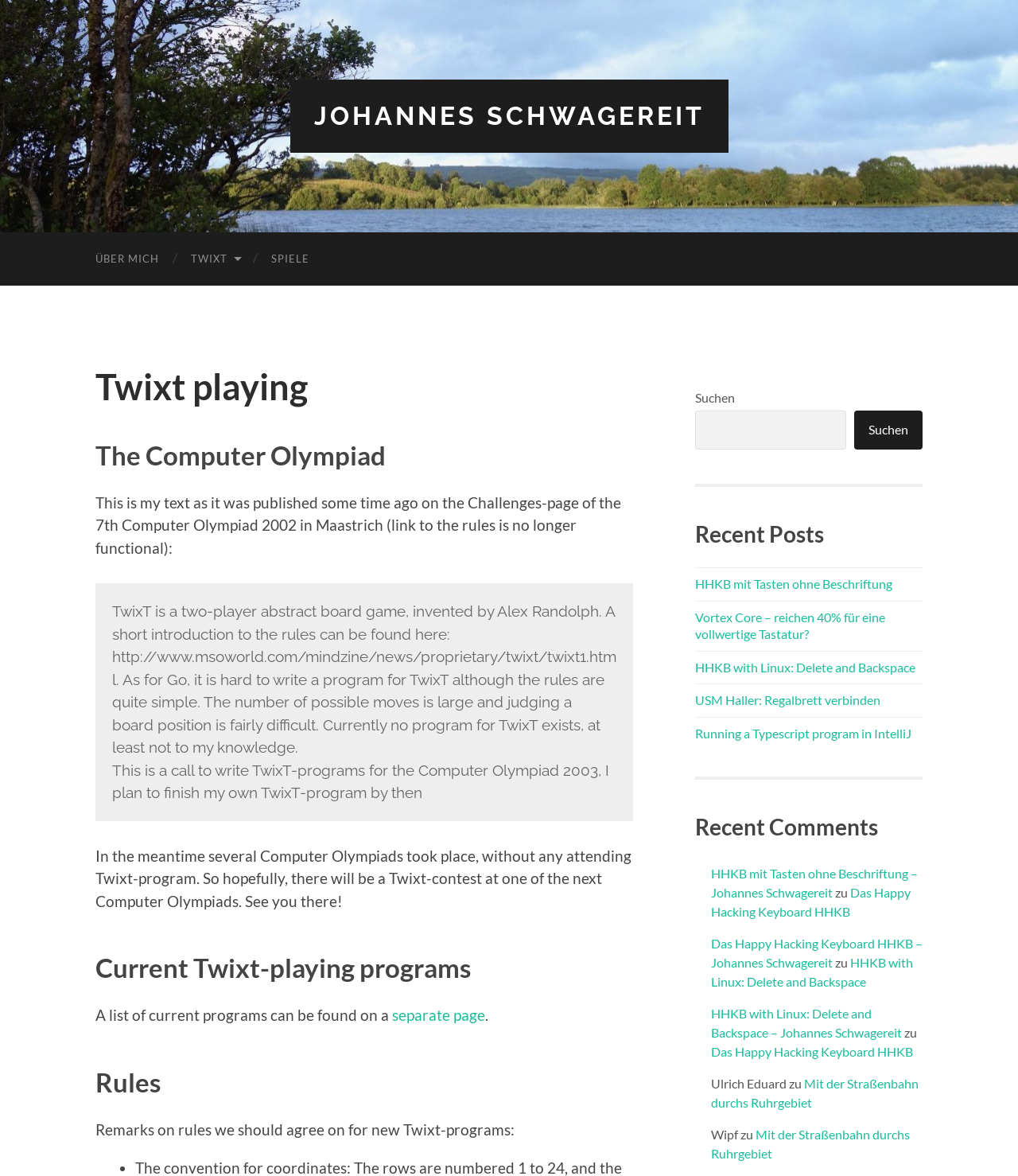Identify the bounding box coordinates for the element that needs to be clicked to fulfill this instruction: "Read about Twixt playing". Provide the coordinates in the format of four float numbers between 0 and 1: [left, top, right, bottom].

[0.094, 0.31, 0.622, 0.347]